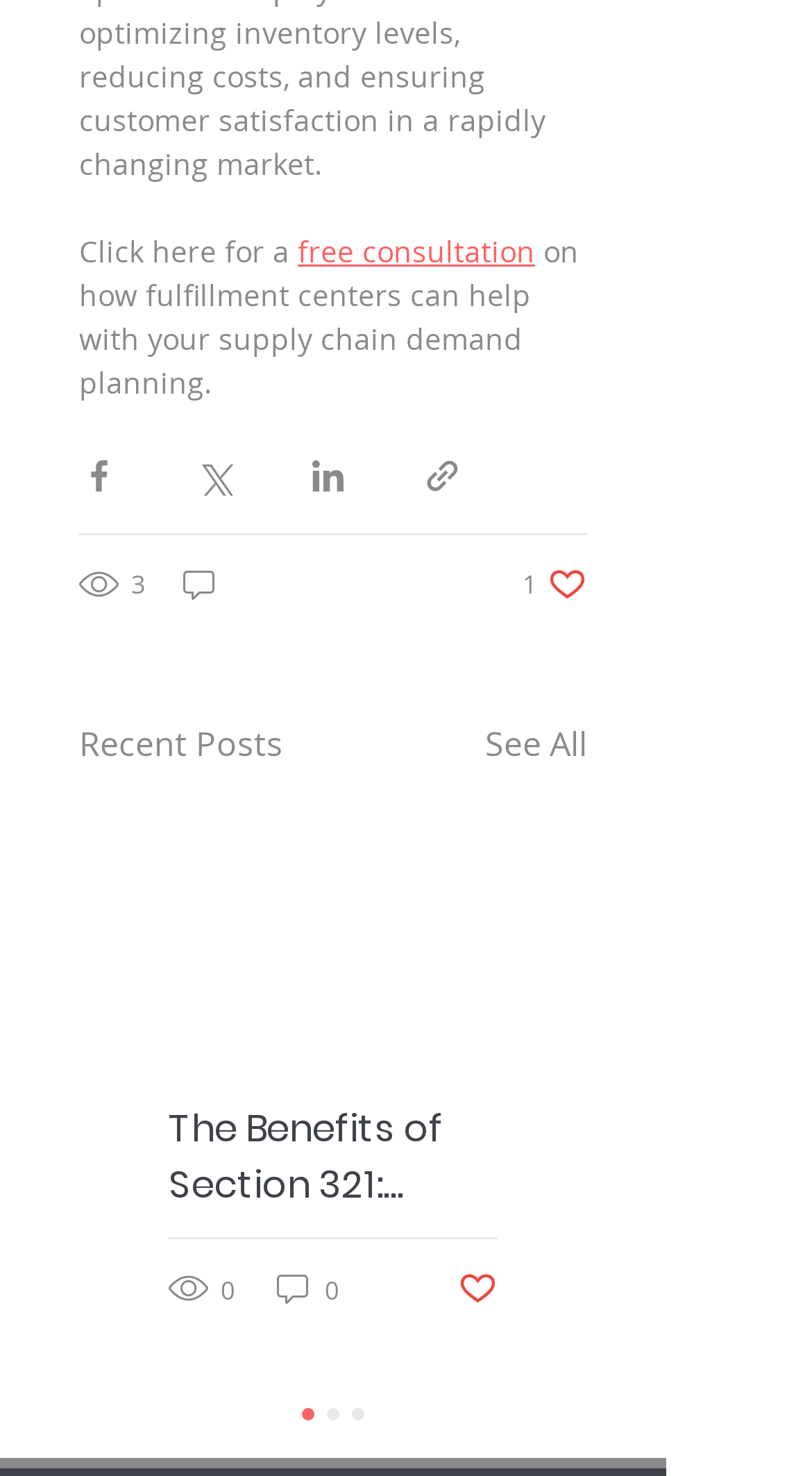Provide the bounding box coordinates of the HTML element described by the text: "Post not marked as liked". The coordinates should be in the format [left, top, right, bottom] with values between 0 and 1.

[0.564, 0.859, 0.613, 0.887]